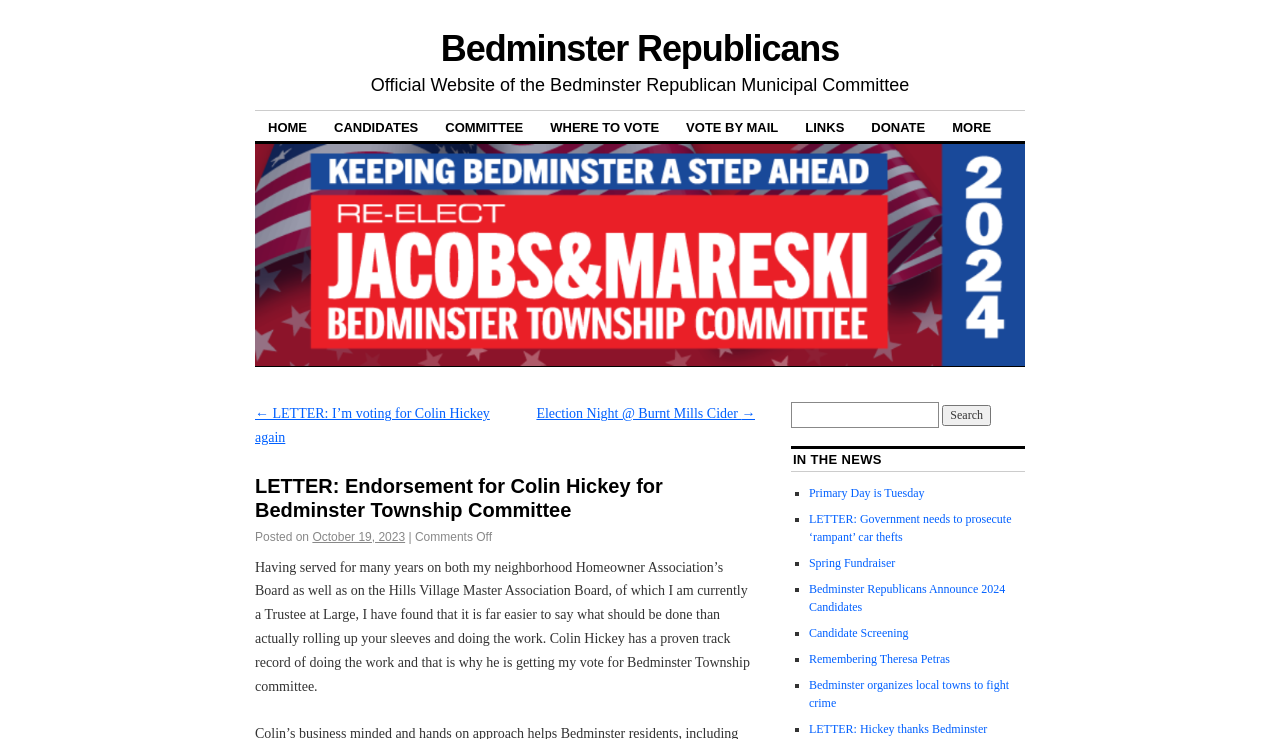Please specify the coordinates of the bounding box for the element that should be clicked to carry out this instruction: "Click the CANDIDATES link". The coordinates must be four float numbers between 0 and 1, formatted as [left, top, right, bottom].

[0.251, 0.151, 0.337, 0.191]